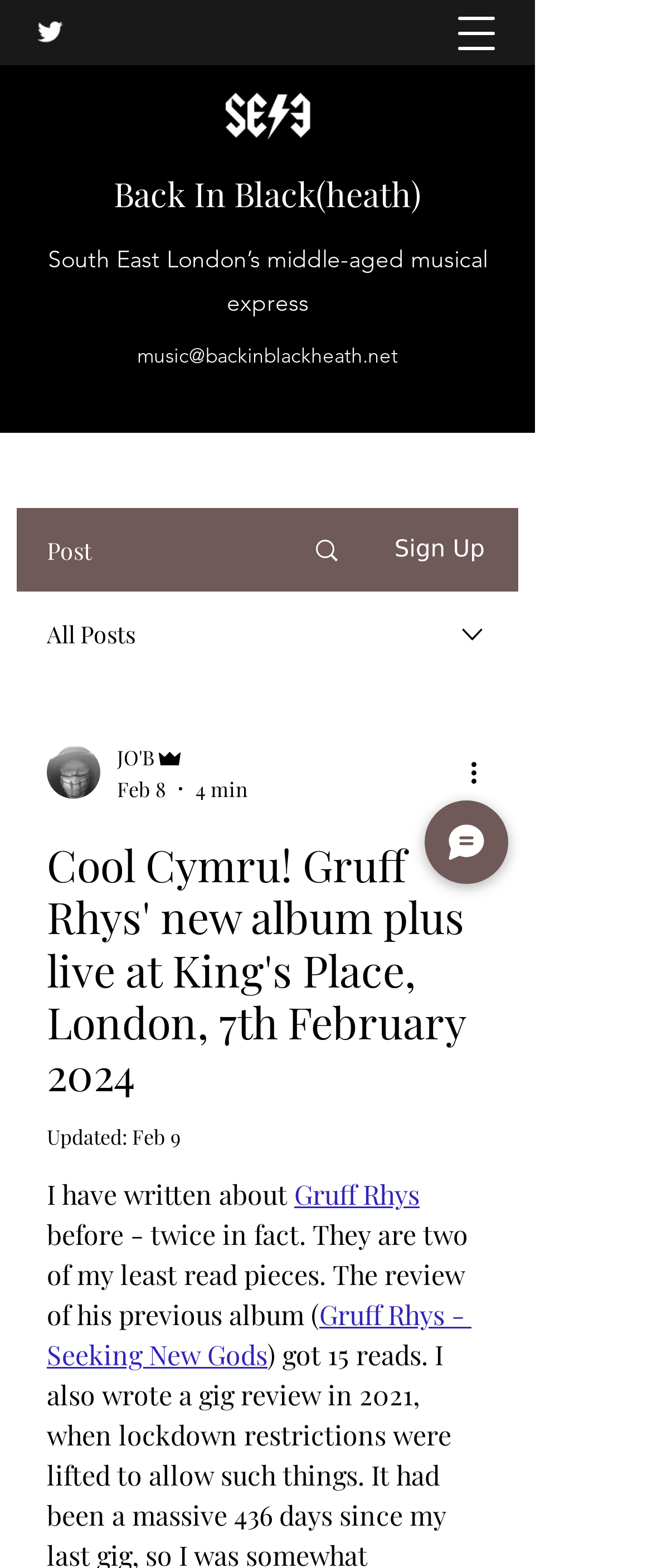Provide your answer in one word or a succinct phrase for the question: 
What is the name of the author?

JO'B